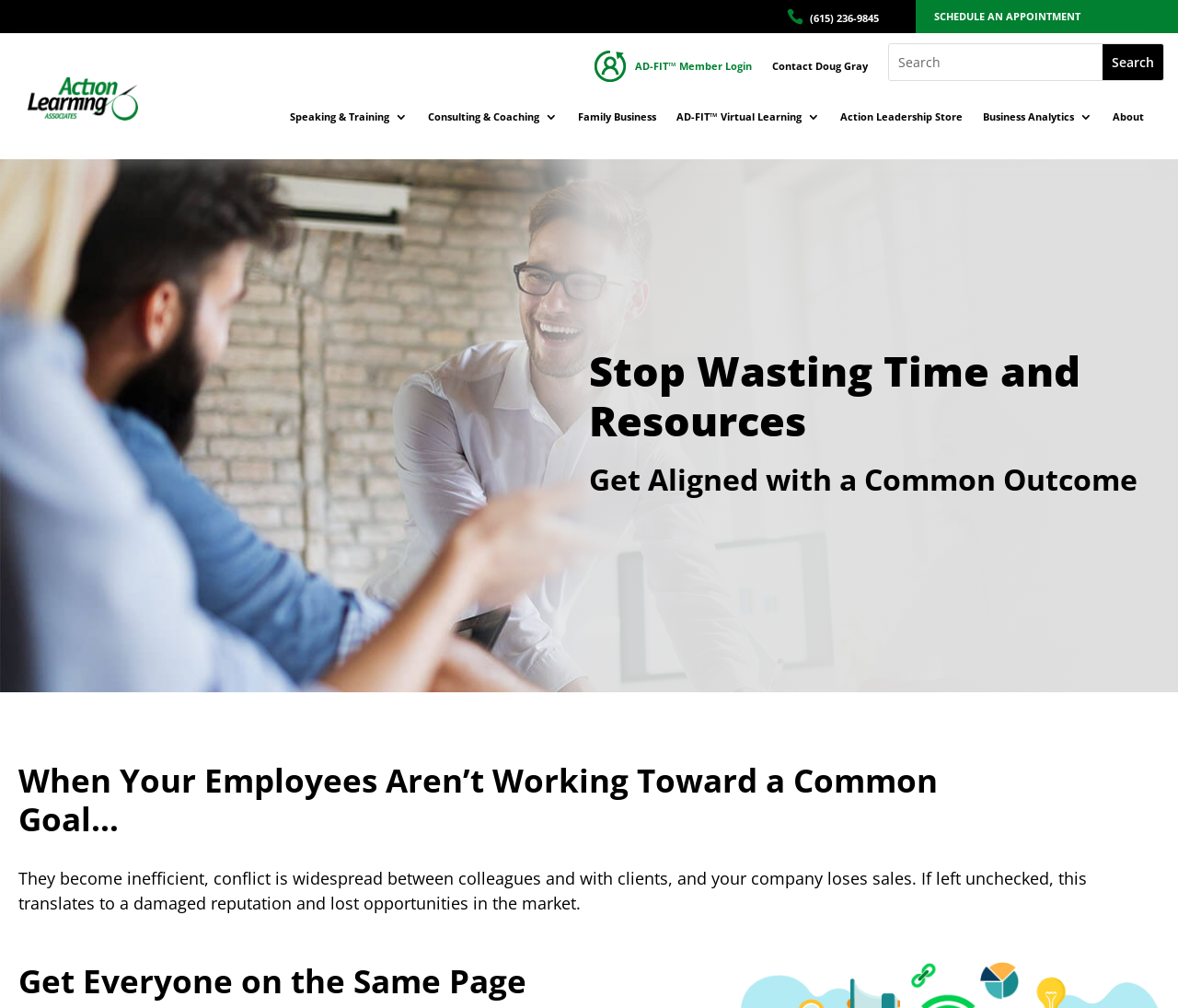Identify the bounding box of the UI element that matches this description: "value="Search"".

[0.936, 0.043, 0.988, 0.079]